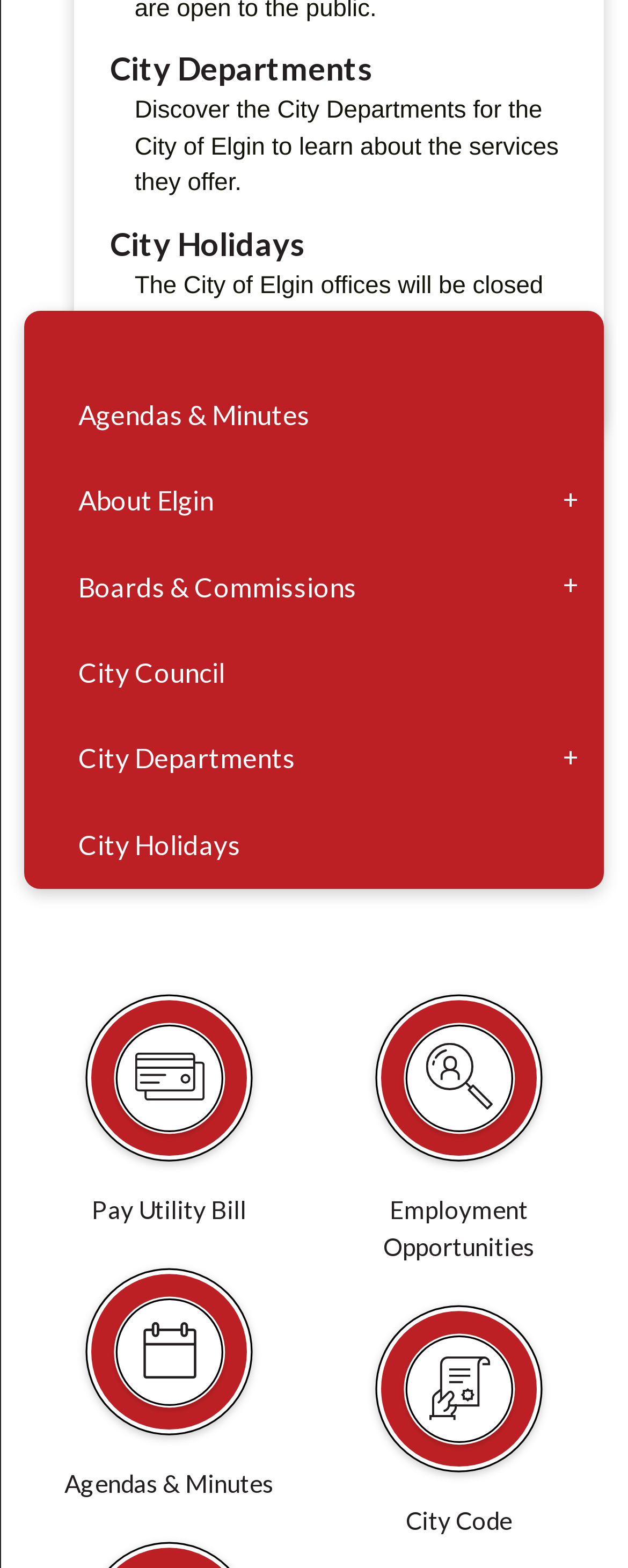Please give a one-word or short phrase response to the following question: 
What is the purpose of the City of Elgin offices?

To provide services